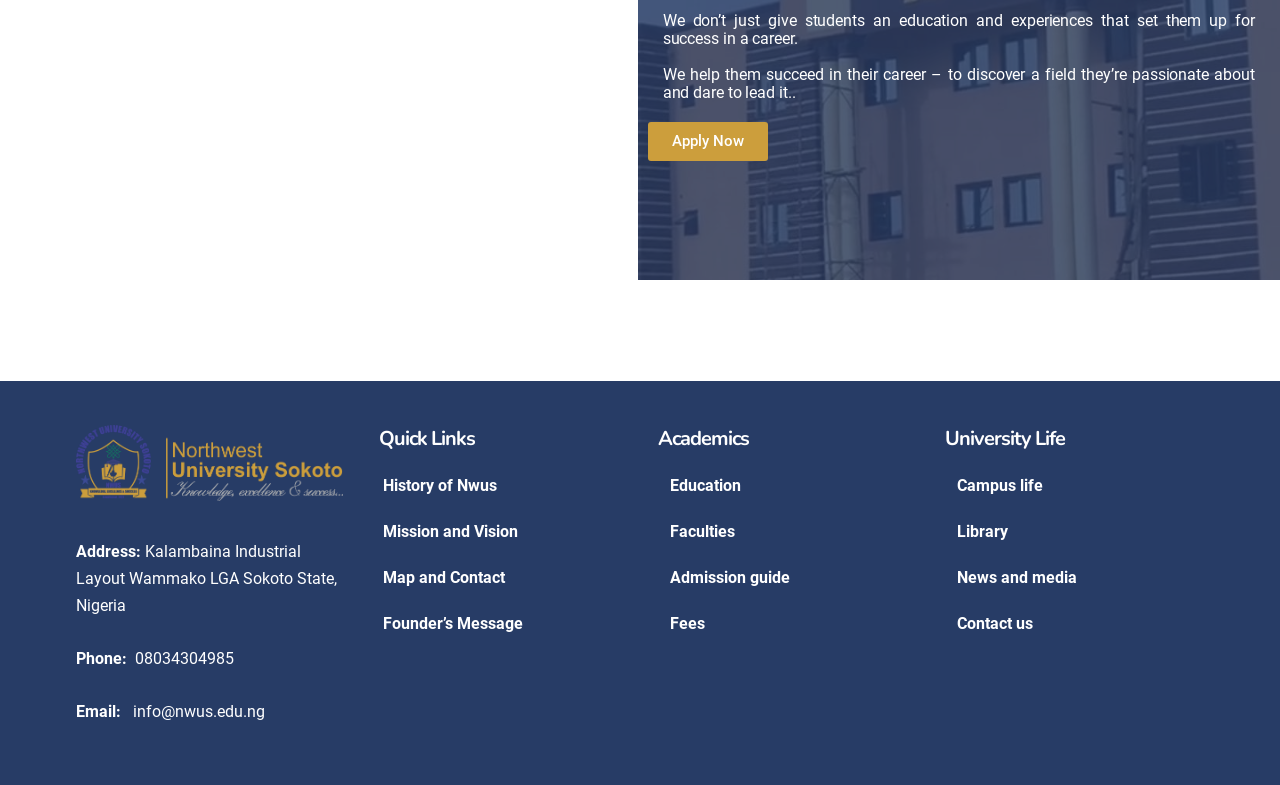Identify the bounding box for the UI element specified in this description: "Campus life". The coordinates must be four float numbers between 0 and 1, formatted as [left, top, right, bottom].

[0.732, 0.589, 0.941, 0.648]